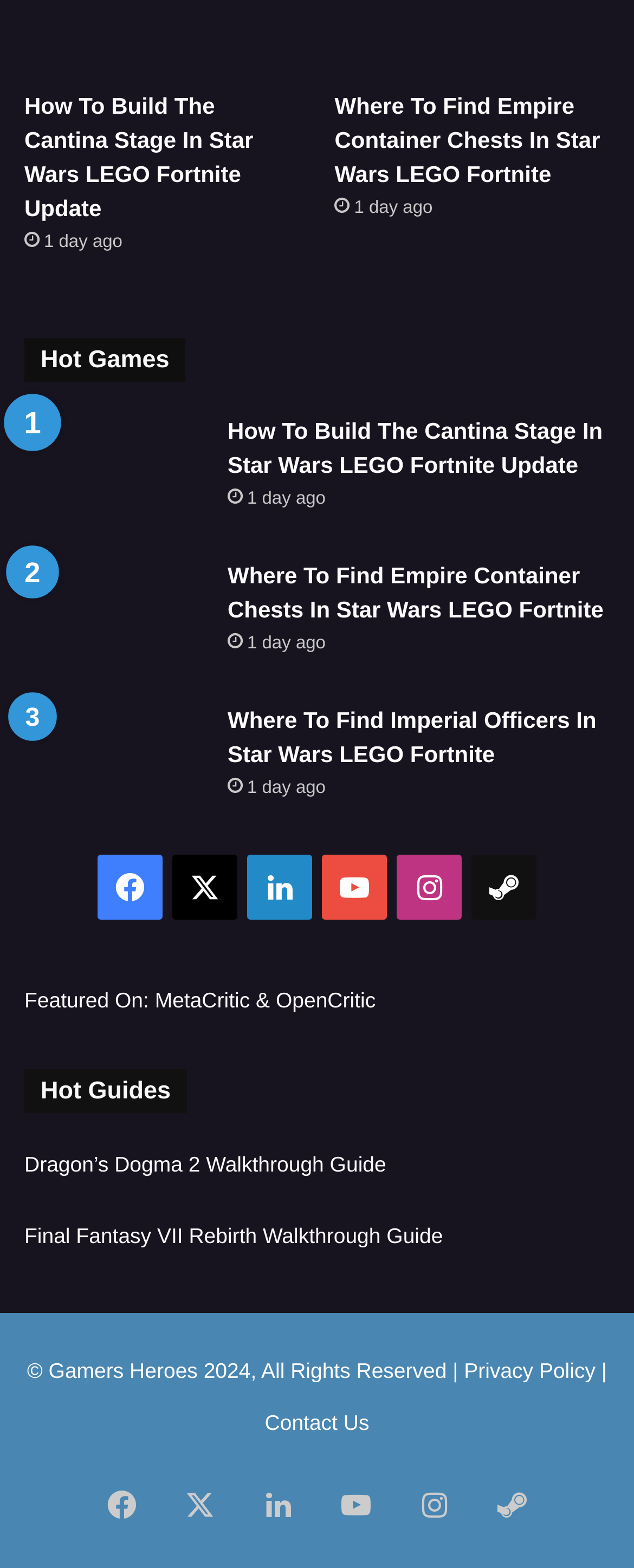Pinpoint the bounding box coordinates of the clickable element to carry out the following instruction: "Read the Dragon’s Dogma 2 Walkthrough Guide."

[0.038, 0.735, 0.609, 0.75]